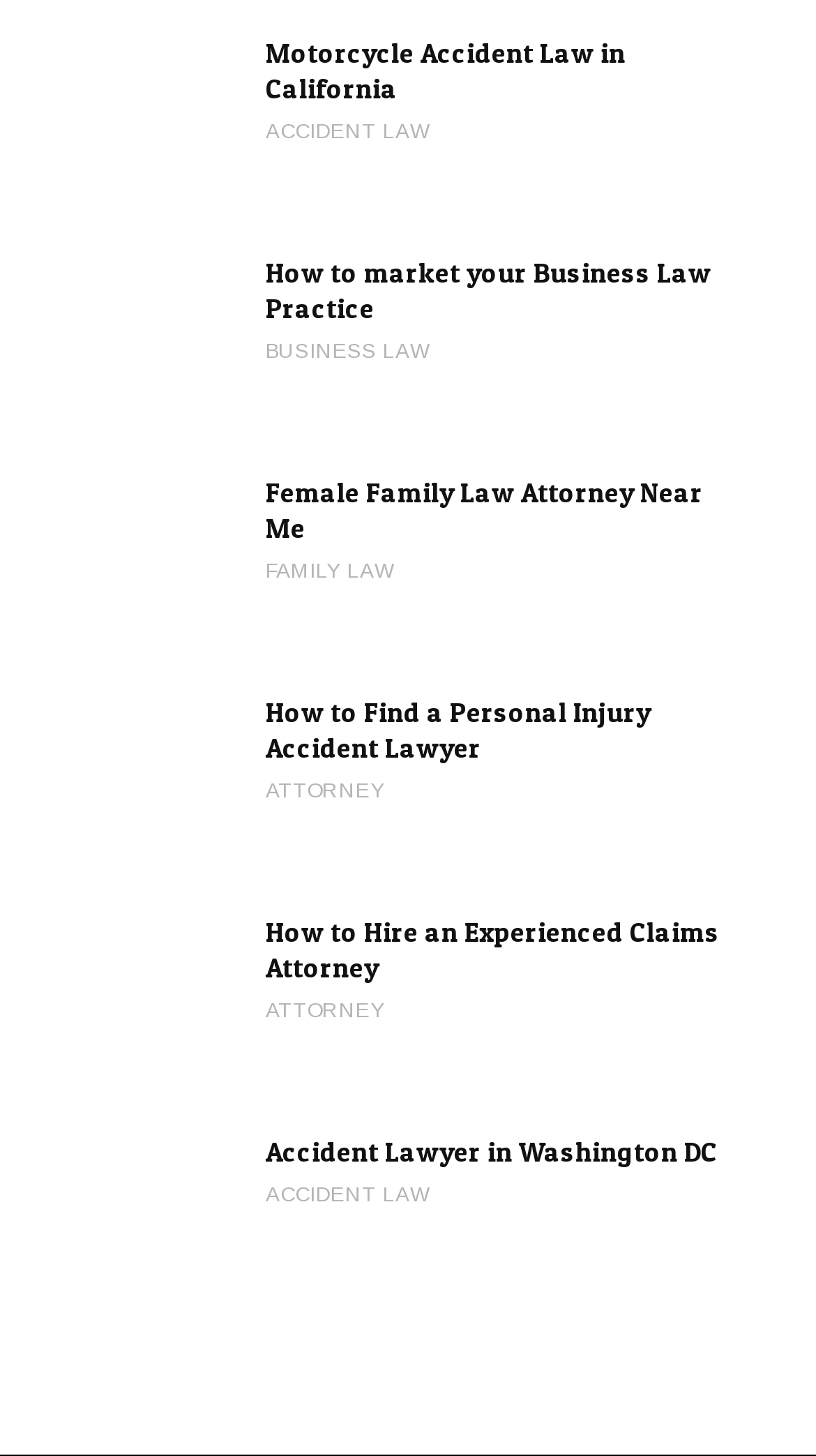What is the common theme among all links? Analyze the screenshot and reply with just one word or a short phrase.

Law